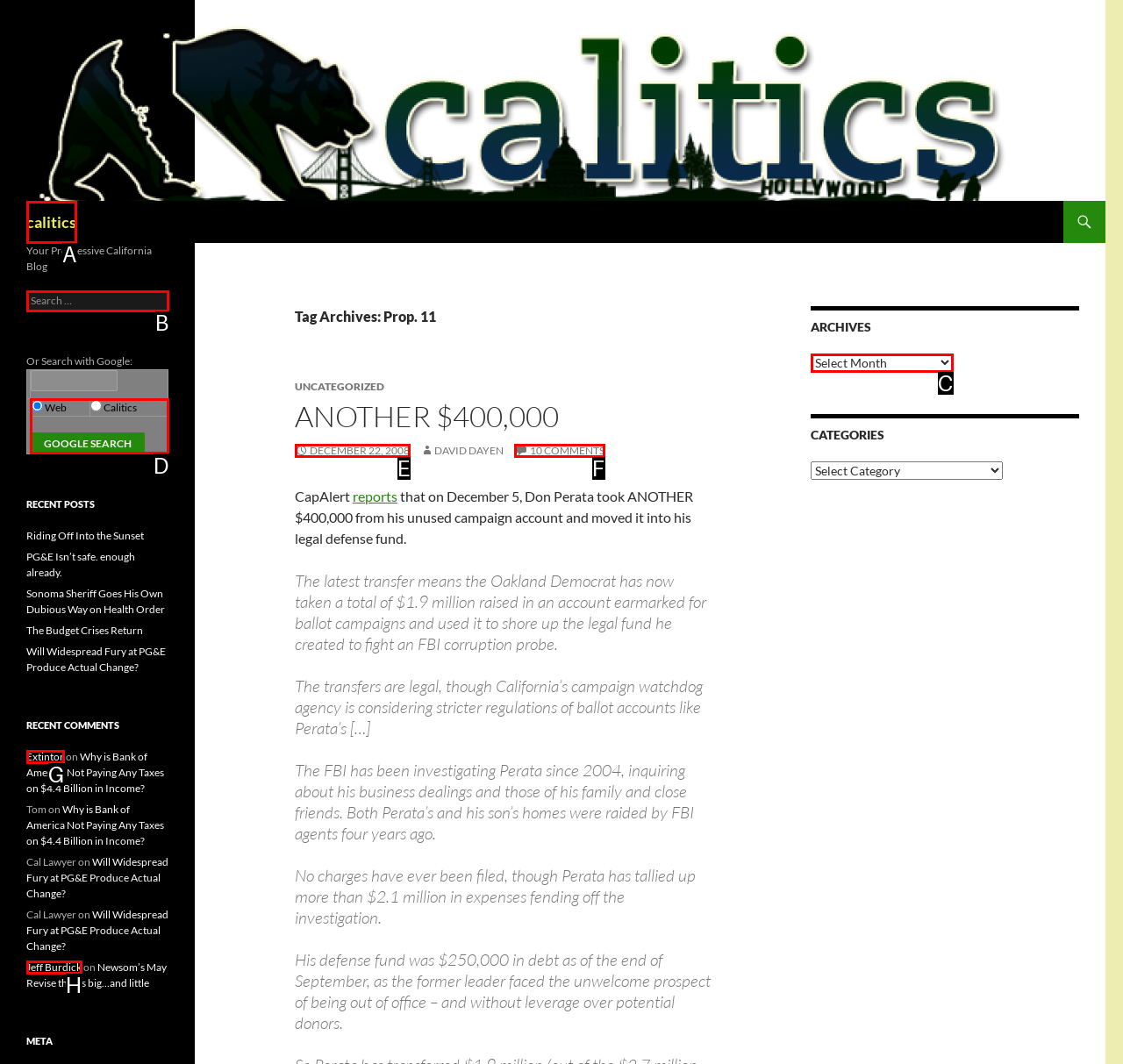Specify the letter of the UI element that should be clicked to achieve the following: Search with Google
Provide the corresponding letter from the choices given.

D